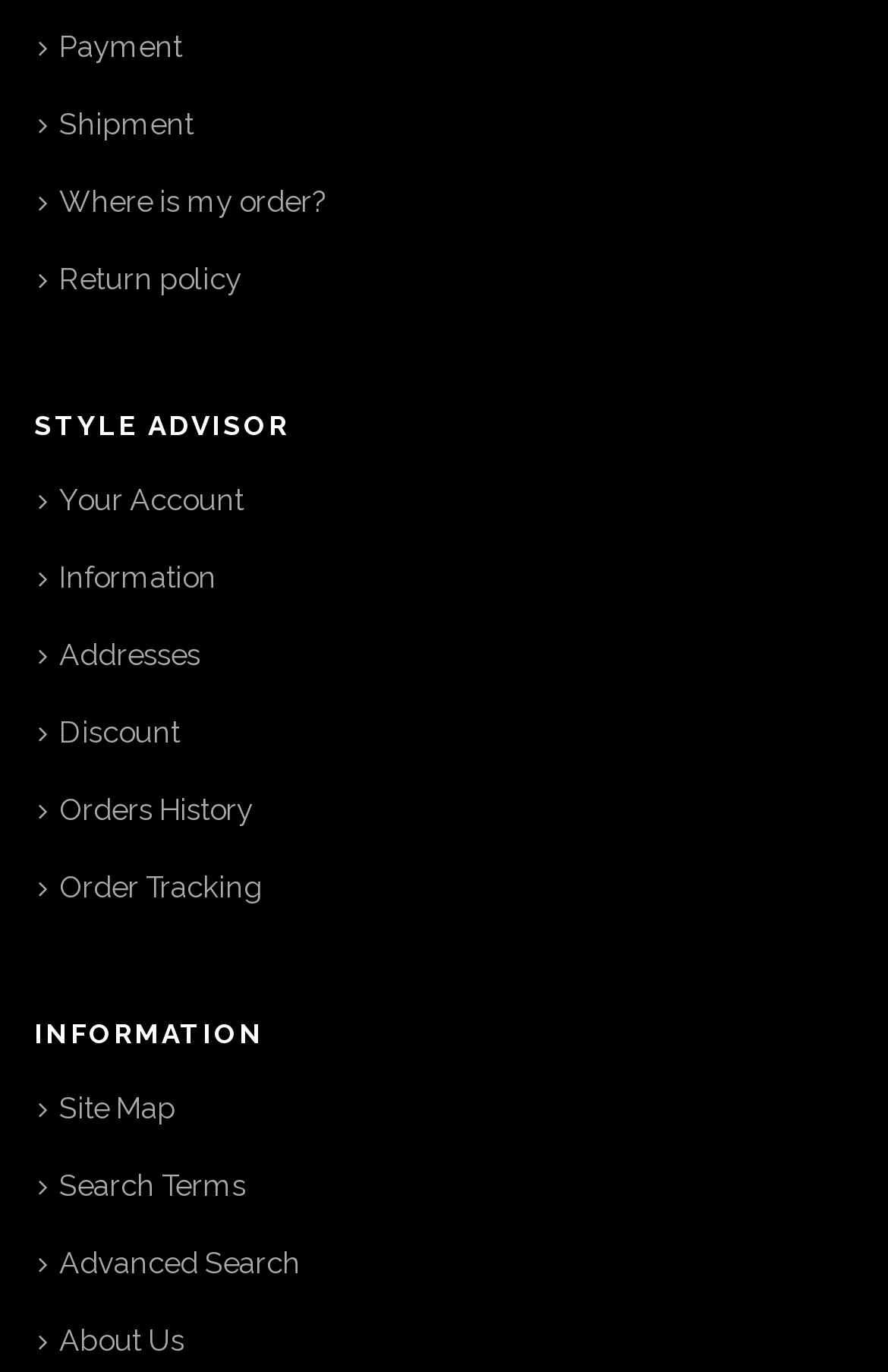Locate the bounding box coordinates of the area that needs to be clicked to fulfill the following instruction: "Track my order". The coordinates should be in the format of four float numbers between 0 and 1, namely [left, top, right, bottom].

[0.038, 0.576, 0.29, 0.609]